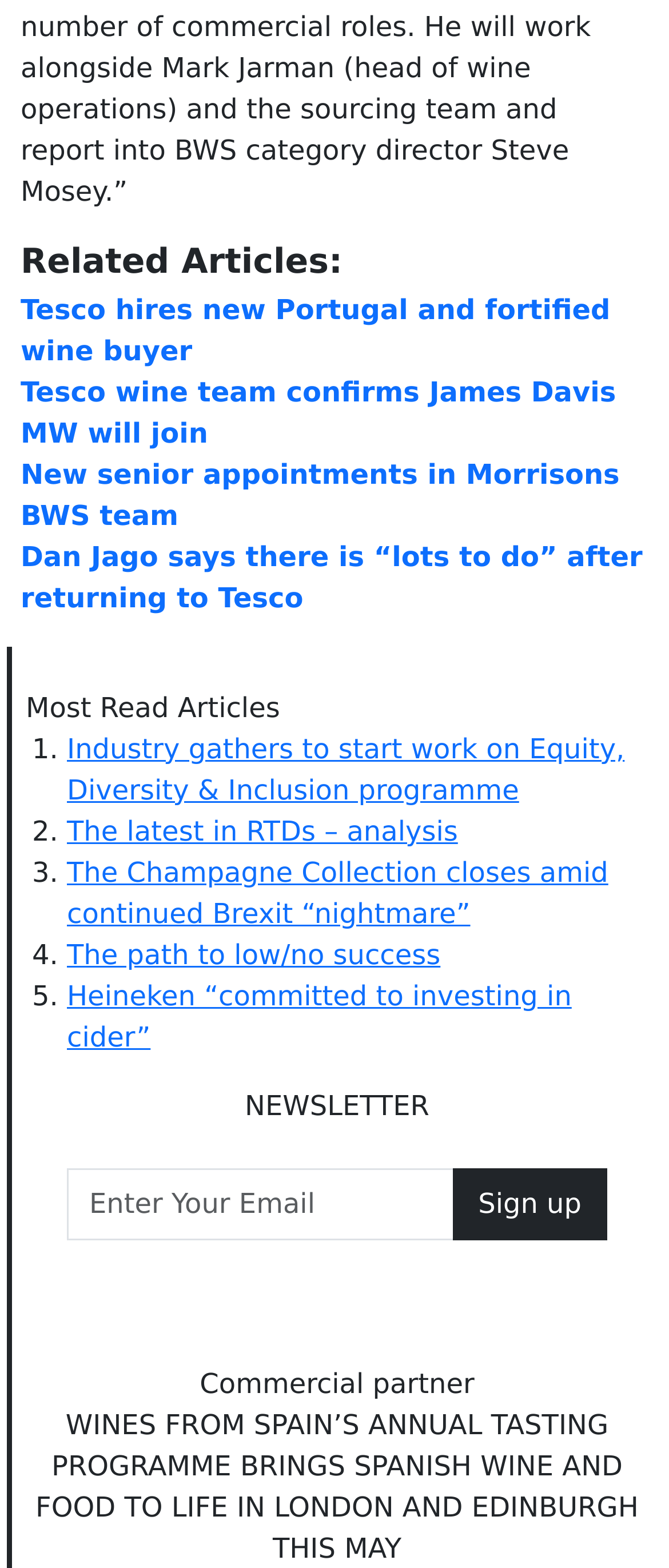How many related articles are listed?
Use the information from the image to give a detailed answer to the question.

I counted the number of links under the 'Related Articles:' heading, and there are 5 links.